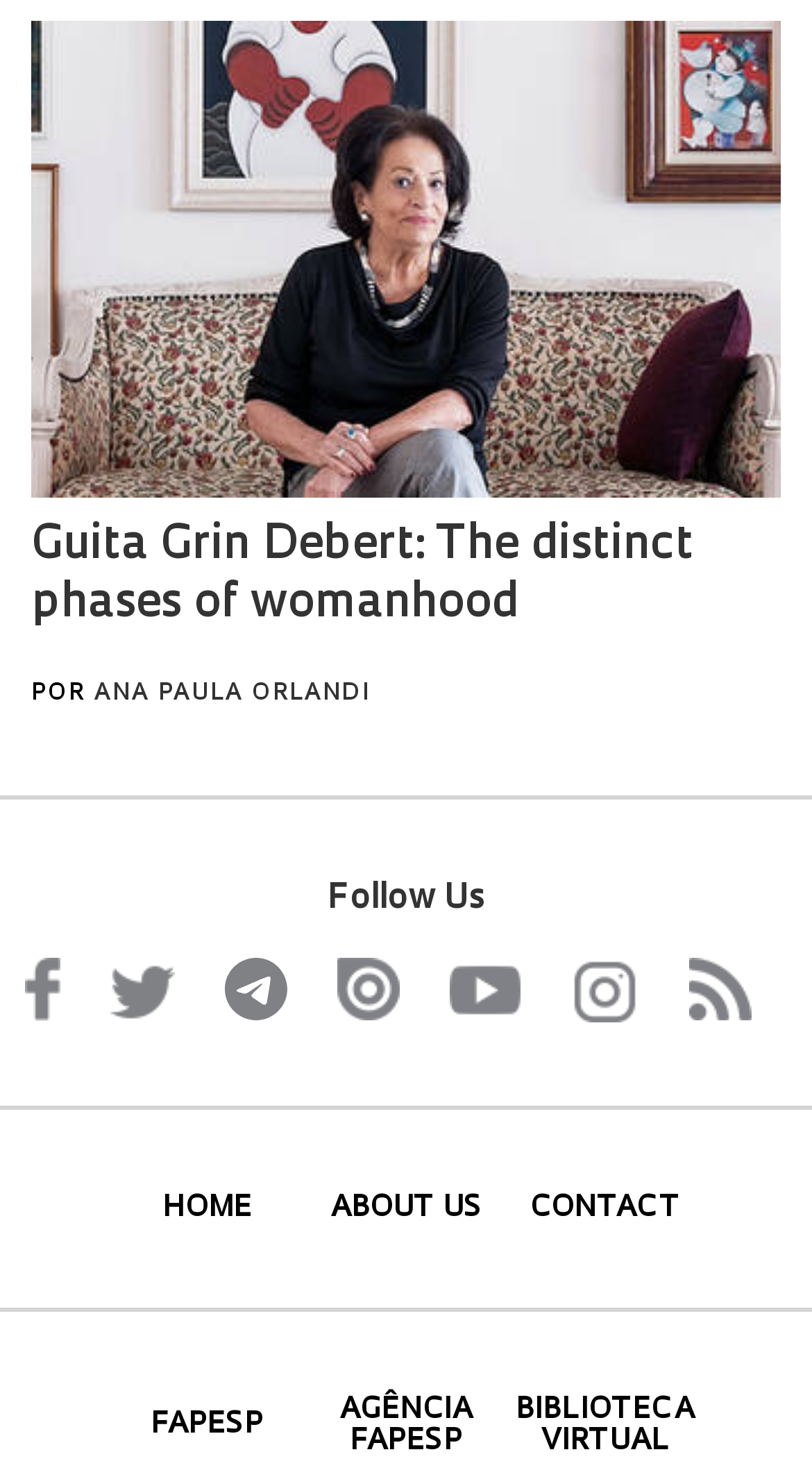Please give a succinct answer using a single word or phrase:
How many navigation bars are there on the webpage?

2